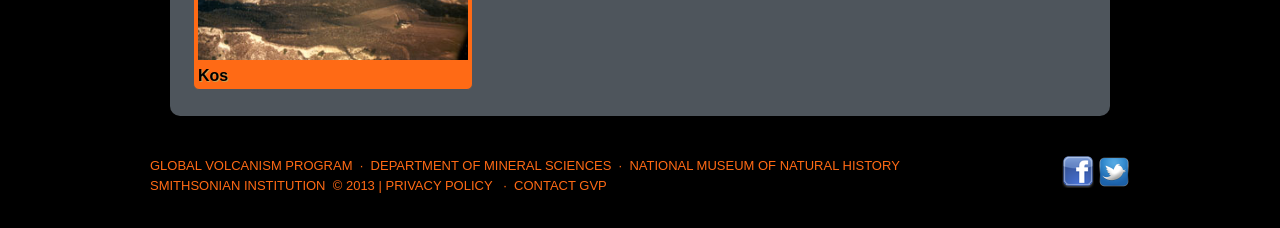Please determine the bounding box coordinates of the section I need to click to accomplish this instruction: "Visit the home page".

None